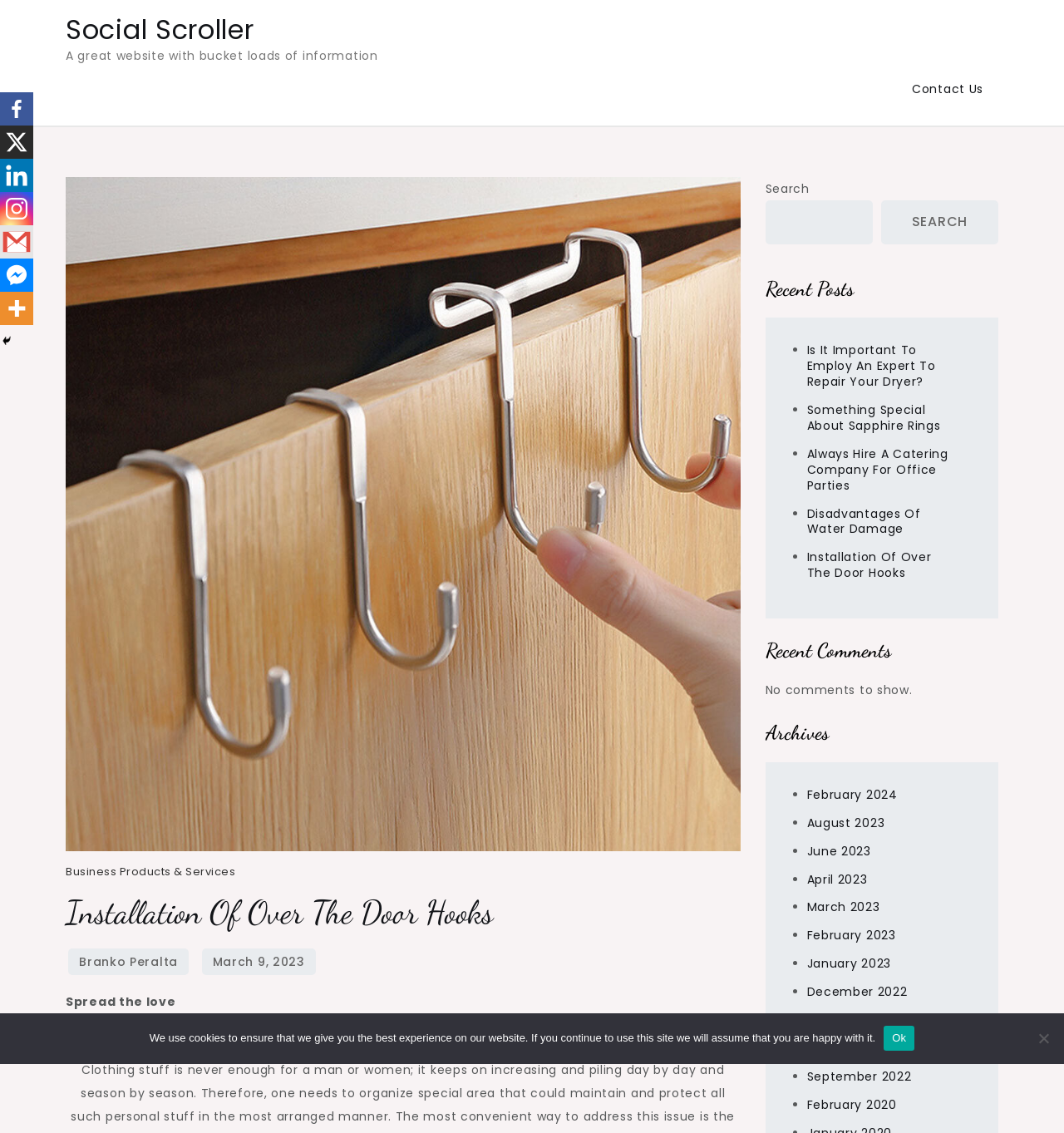Indicate the bounding box coordinates of the element that needs to be clicked to satisfy the following instruction: "View business products and services". The coordinates should be four float numbers between 0 and 1, i.e., [left, top, right, bottom].

[0.062, 0.762, 0.221, 0.777]